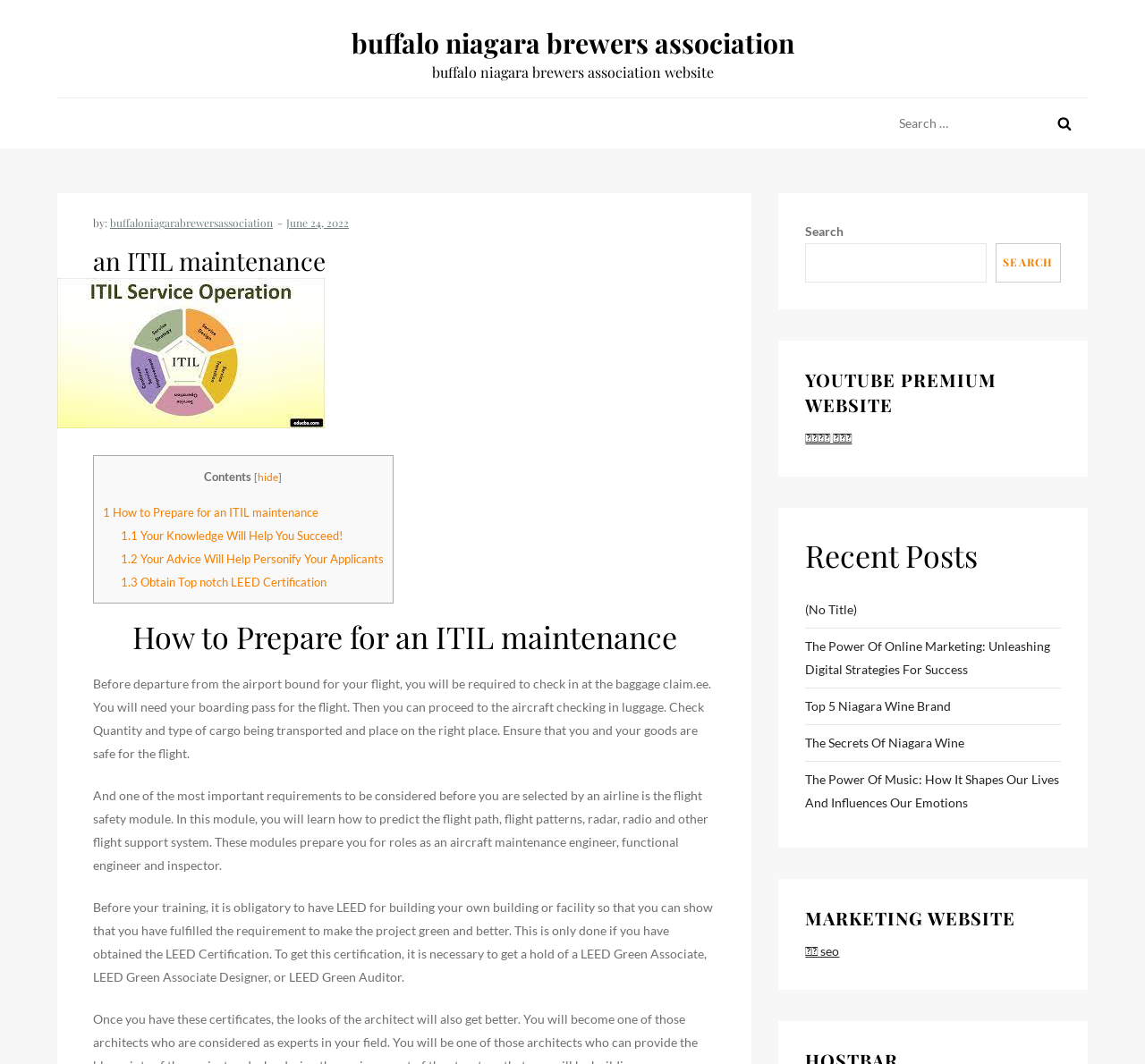Offer an extensive depiction of the webpage and its key elements.

This webpage appears to be a blog or informational website focused on ITIL maintenance, with a mix of relevant and unrelated content. At the top, there is a link to the "buffalo niagara brewers association" website, accompanied by a brief description. A search bar is located to the right of this link, with a button featuring a small image.

Below the search bar, there is a header section with the title "an ITIL maintenance" in large font, accompanied by a small image. To the right of this header, there is a table of contents with links to various sections, including "How to Prepare for an ITIL maintenance".

The main content of the webpage is divided into three sections. The first section provides instructions on how to prepare for an ITIL maintenance, including checking in at the baggage claim, obtaining a boarding pass, and ensuring safety during the flight. The second section discusses the importance of the flight safety module, which covers topics such as predicting flight paths and understanding radar systems. The third section emphasizes the need for LEED certification and describes the process of obtaining it.

To the right of the main content, there are several sections with links to other websites and articles. These sections include "YOUTUBE PREMIUM WEBSITE", "Recent Posts", and "MARKETING WEBSITE", and feature links to topics such as online marketing, Niagara wine, and music. There is also a second search bar located in this section.

Overall, the webpage appears to be a collection of related and unrelated content, with a focus on ITIL maintenance and other technical topics.